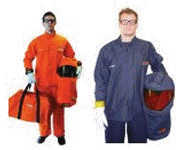What is the person on the right holding?
Use the screenshot to answer the question with a single word or phrase.

A helmet or hood